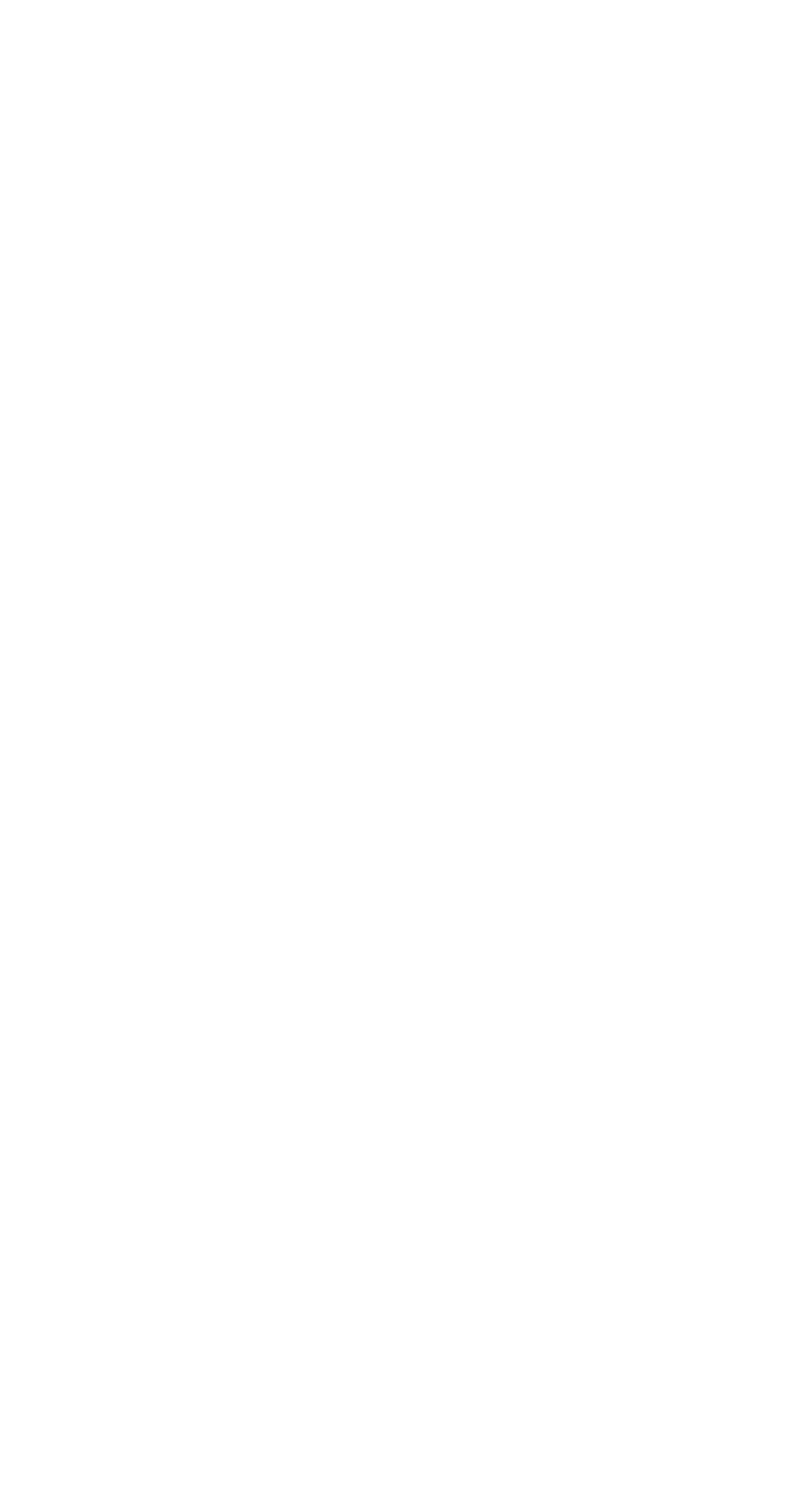From the webpage screenshot, predict the bounding box of the UI element that matches this description: "I am mistreated".

[0.054, 0.267, 0.933, 0.315]